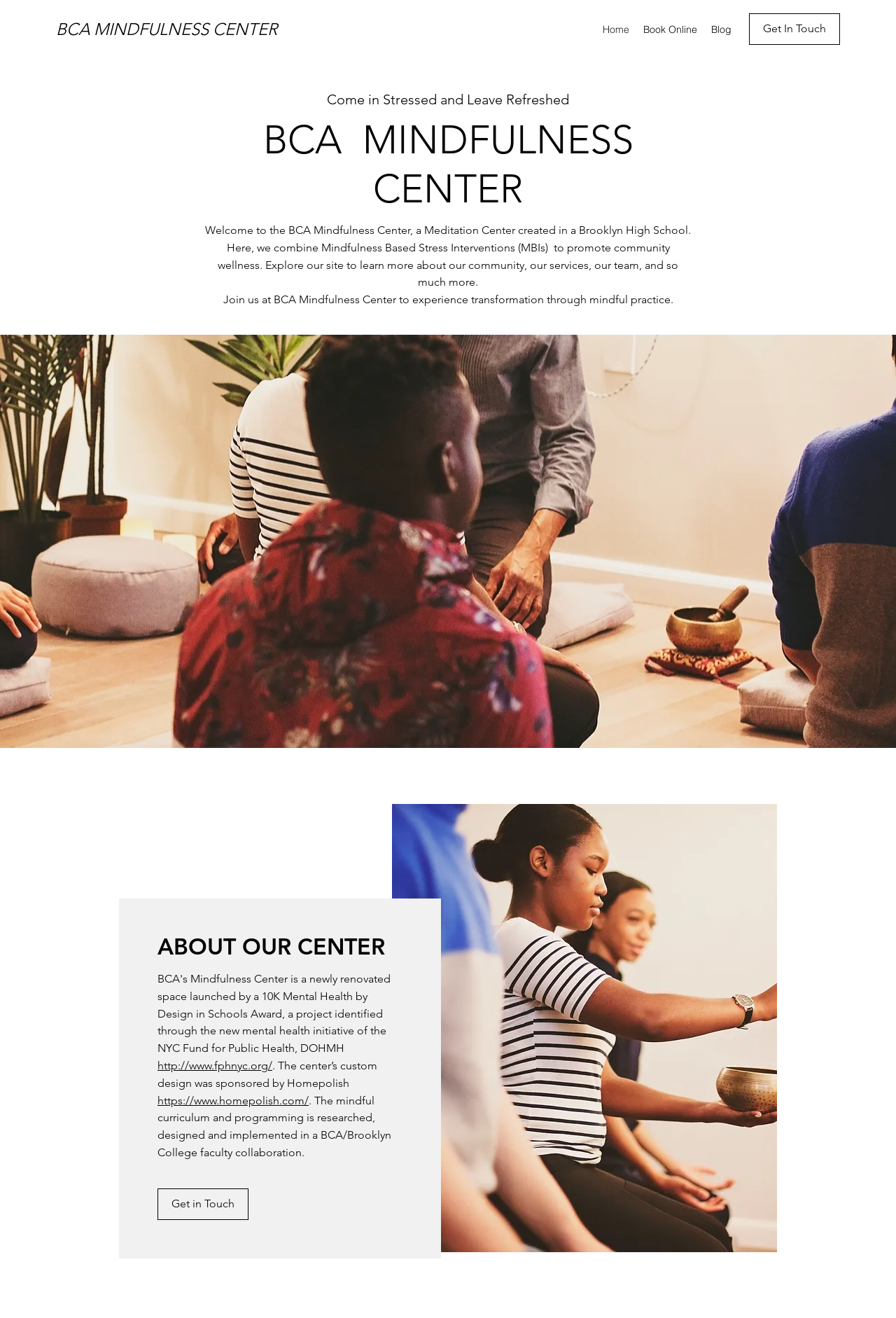Please determine the heading text of this webpage.

BCA  MINDFULNESS CENTER